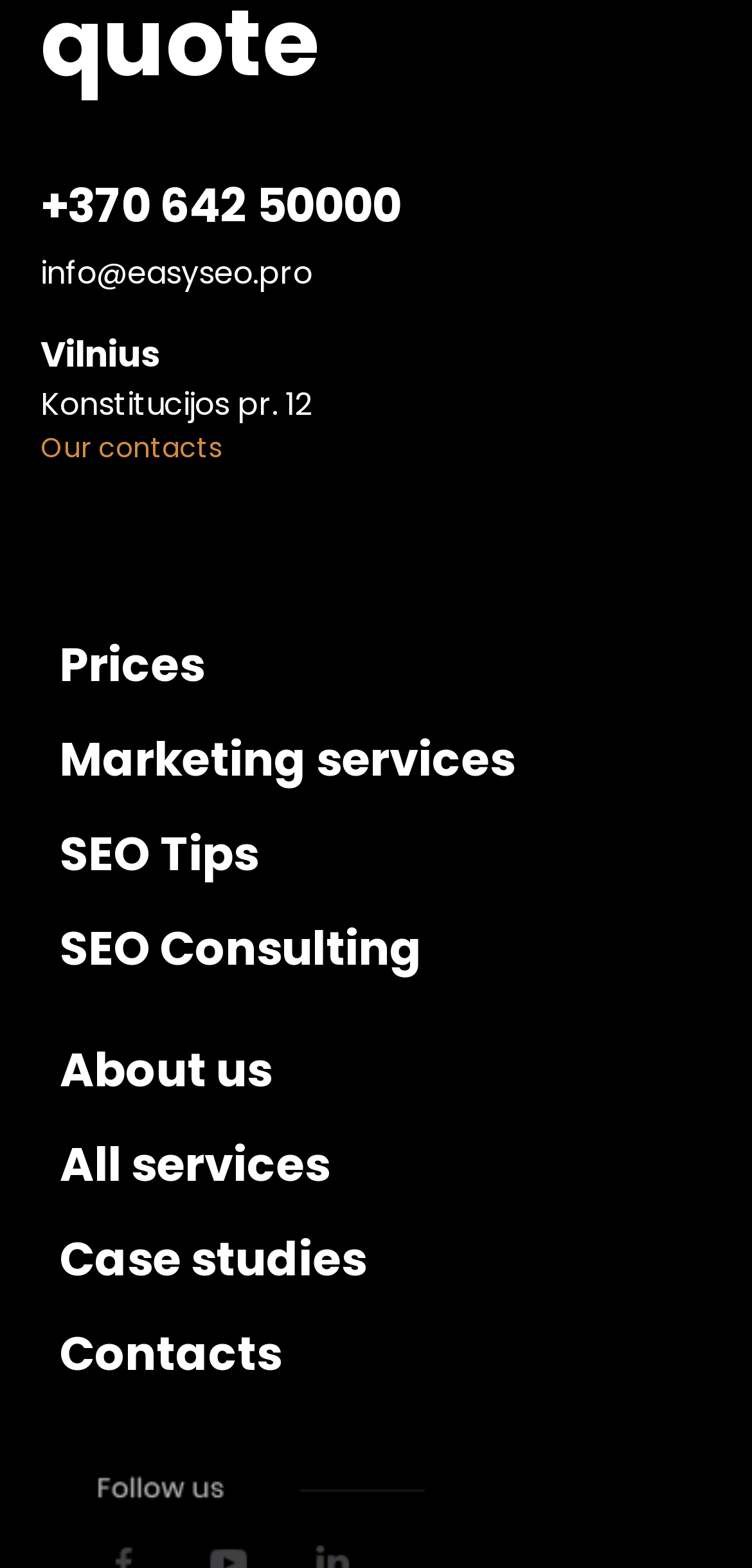Highlight the bounding box coordinates of the region I should click on to meet the following instruction: "know more about the company".

[0.079, 0.662, 0.362, 0.703]